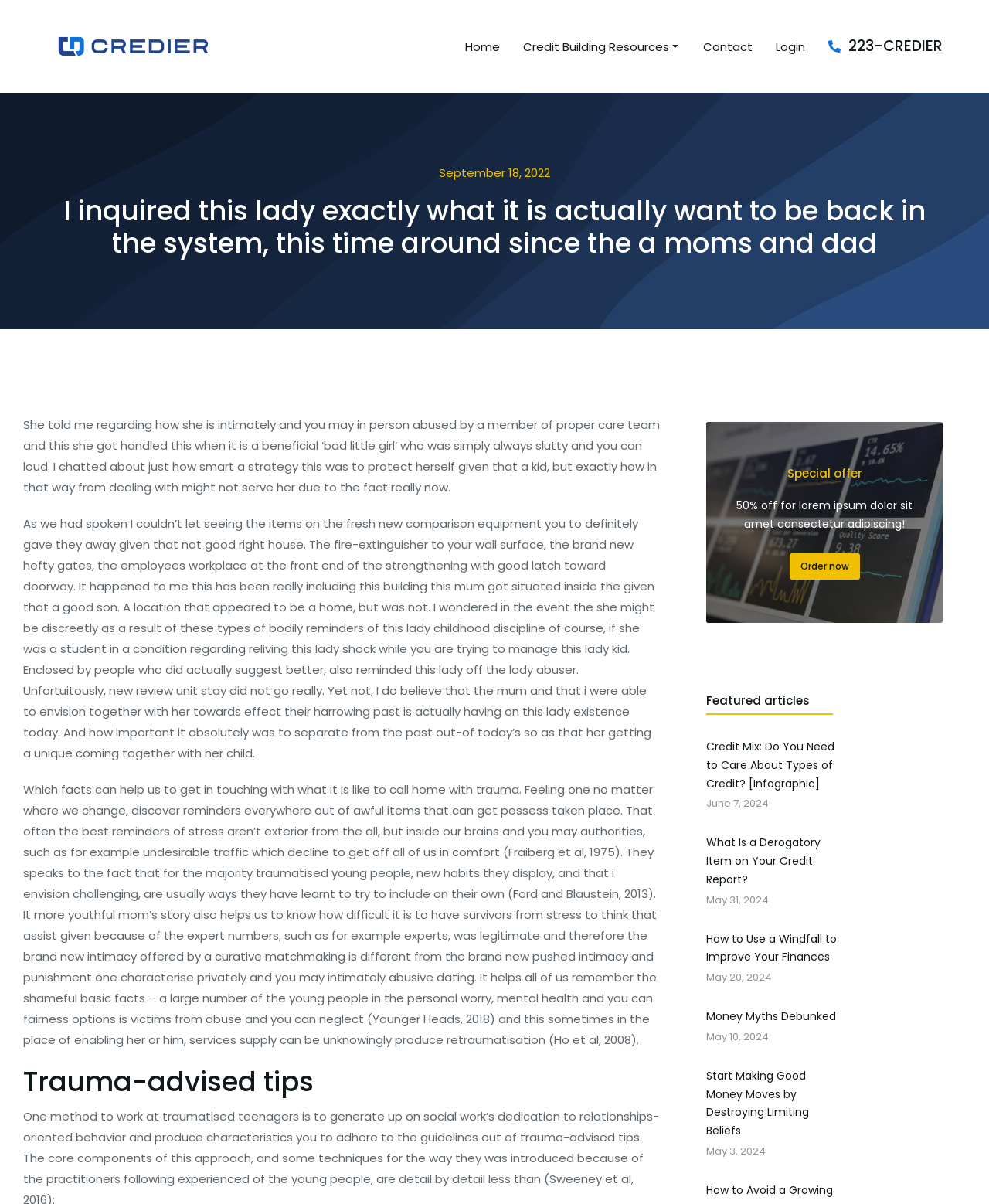Provide an in-depth description of the elements and layout of the webpage.

This webpage appears to be a blog or article page focused on personal finance and credit building. At the top, there is a navigation menu with links to "Home", "Credit Building Resources", "Contact", and "Login". Below the menu, there is a heading "223-CREDIER" followed by a date "September 18, 2022". 

The main content of the page is a personal story about a woman who was abused as a child and how it affects her life as a parent. The story is divided into three paragraphs, each describing the woman's experiences and the author's reflections on how trauma can affect individuals.

Below the personal story, there is a section titled "Trauma-advised tips". Next to it, there is a promotional link "Special offer 50% off for lorem ipsum dolor sit amet consectetur adipiscing! Order now" with a heading "Special offer" above it.

Further down the page, there is a section titled "Featured articles" with four article links, each with a heading, a brief description, and a date. The articles appear to be related to personal finance and credit building, with topics such as credit mix, derogatory items on credit reports, and using windfalls to improve finances.

At the very bottom of the page, there is a link "Go to Top" with an arrow icon, allowing users to quickly navigate back to the top of the page.